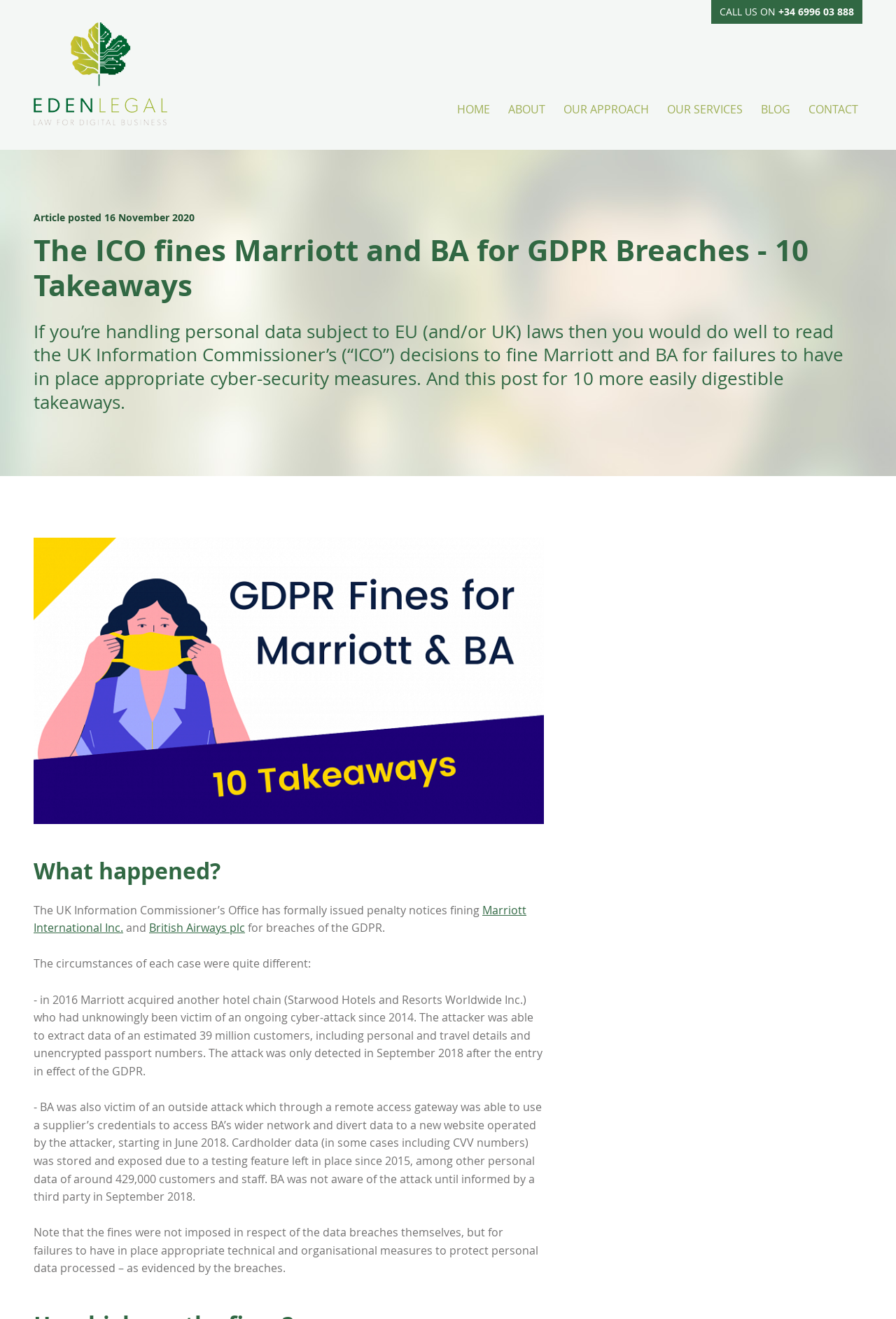Explain the webpage in detail, including its primary components.

The webpage appears to be a blog post or article from a law firm, Eden Legal, as indicated by the logo at the top left corner. The page has a navigation menu at the top with links to "HOME", "ABOUT", "OUR APPROACH", "OUR SERVICES", "BLOG", and "CONTACT". 

On the top right corner, there is a call-to-action section with a phone number "+34 6996 03 888" and a label "CALL US ON". 

The main content of the page is an article titled "The ICO fines Marriott and BA for GDPR Breaches - 10 Takeaways". The article is divided into sections, with headings such as "What happened?" and paragraphs of text describing the circumstances of the data breaches. There are also links to "Marriott International Inc." and "British Airways plc" within the text. 

The article includes an image related to the topic, placed below the title. The text is well-structured and easy to follow, with short paragraphs and clear headings. There are no other images on the page besides the logo and the article image.